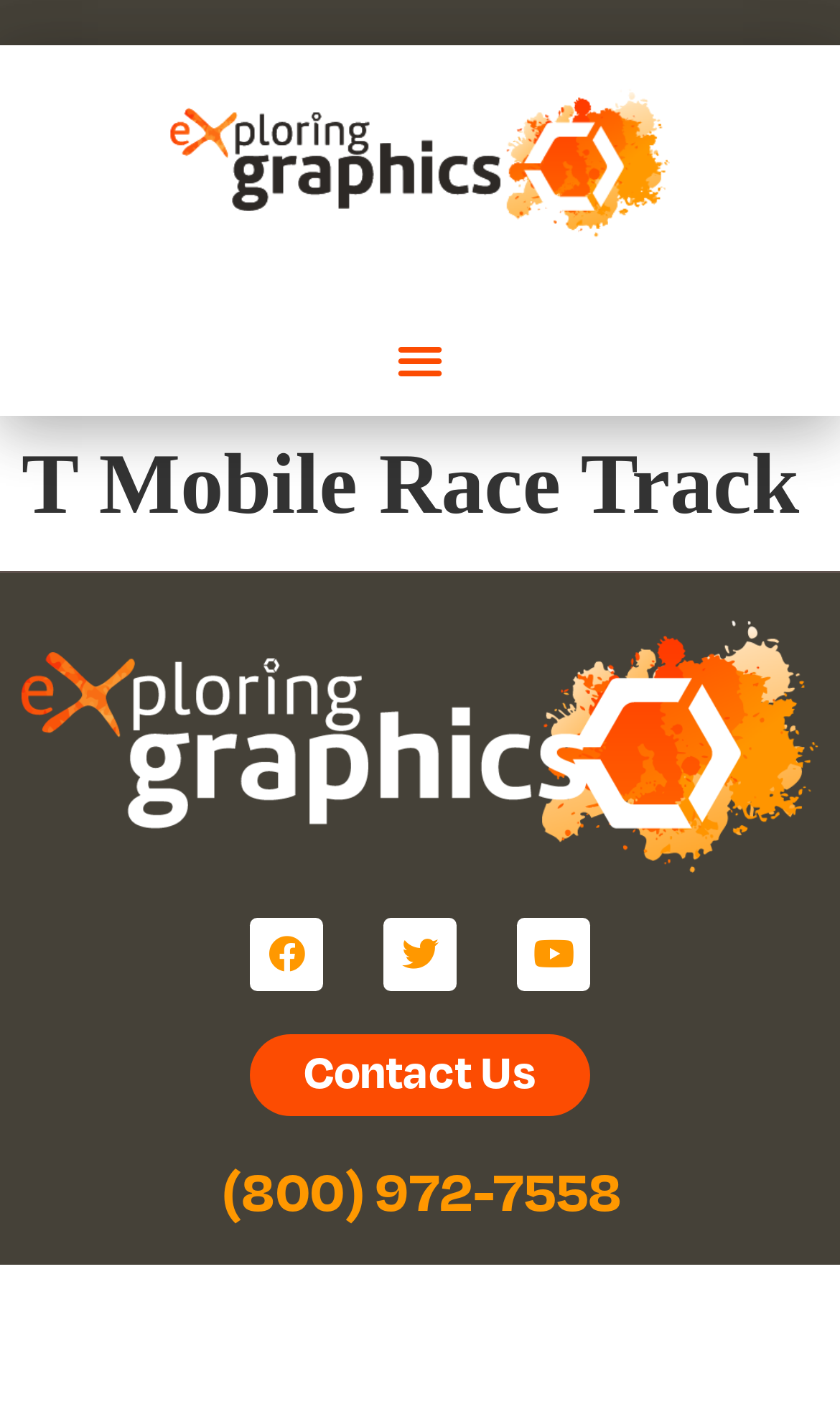Answer in one word or a short phrase: 
What is the position of the main element?

Middle